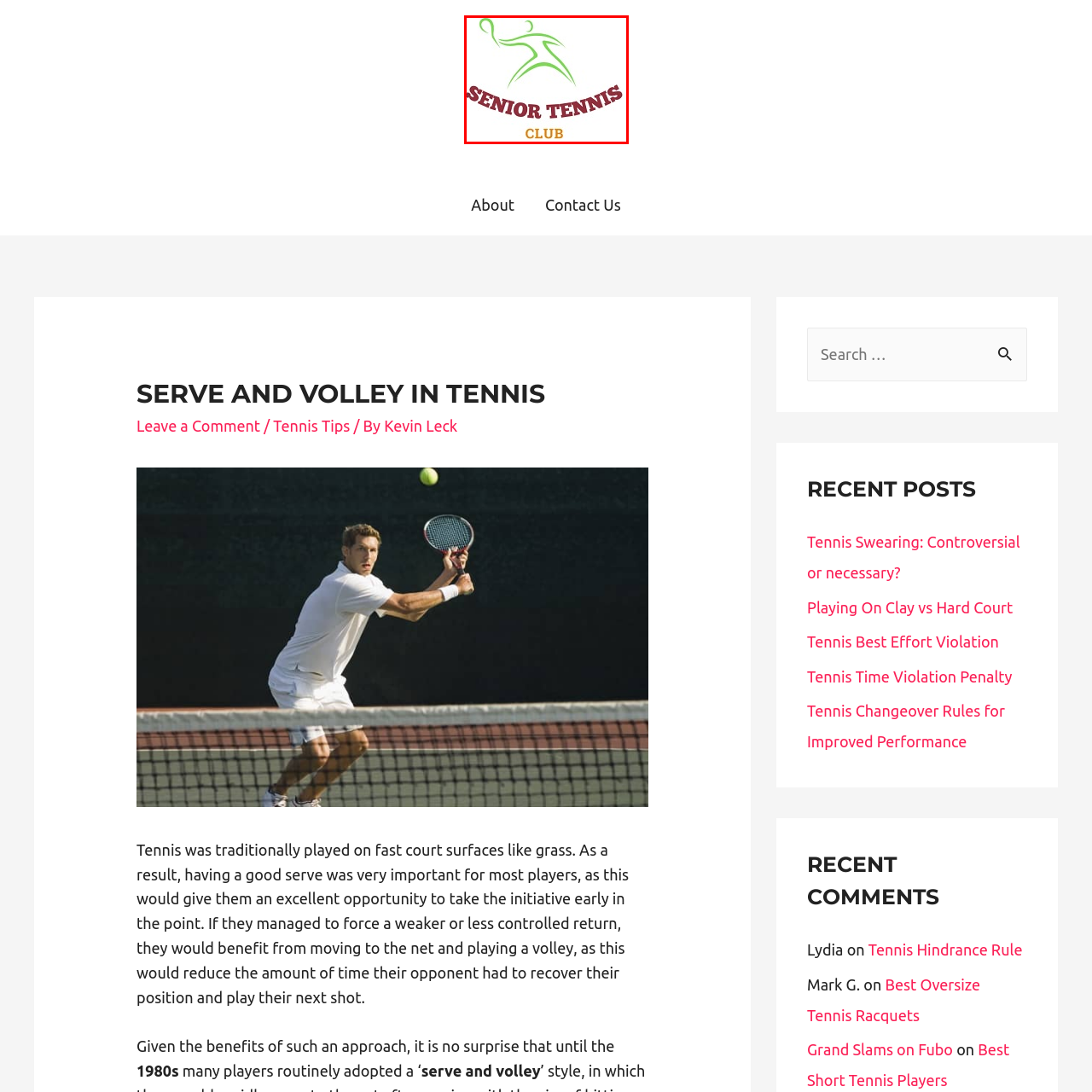Direct your attention to the image contained by the red frame and provide a detailed response to the following question, utilizing the visual data from the image:
What is the color of the text 'CLUB' in the logo?

According to the caption, 'CLUB' is highlighted in a warm, orange hue beneath the club's name, emphasizing its focus on tennis for seniors.